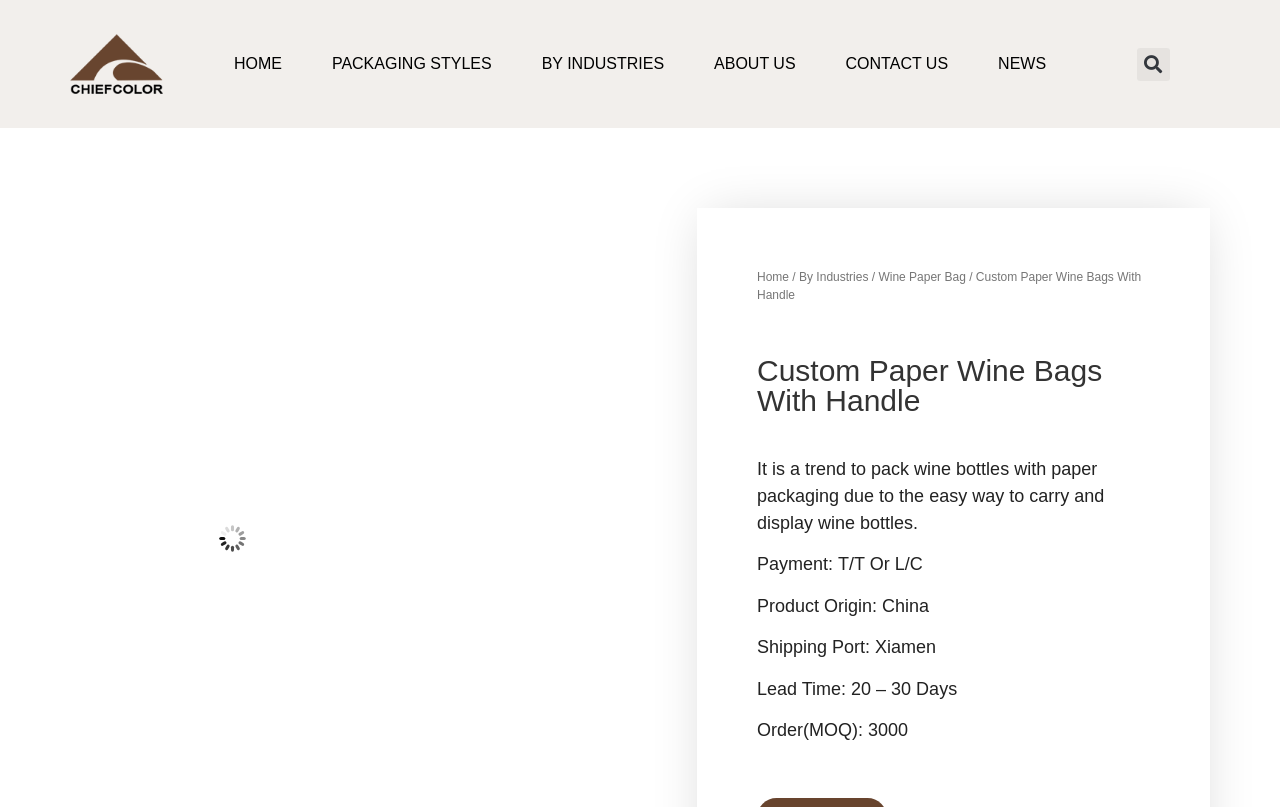Locate the bounding box coordinates of the element that should be clicked to execute the following instruction: "search for something".

[0.856, 0.059, 0.945, 0.1]